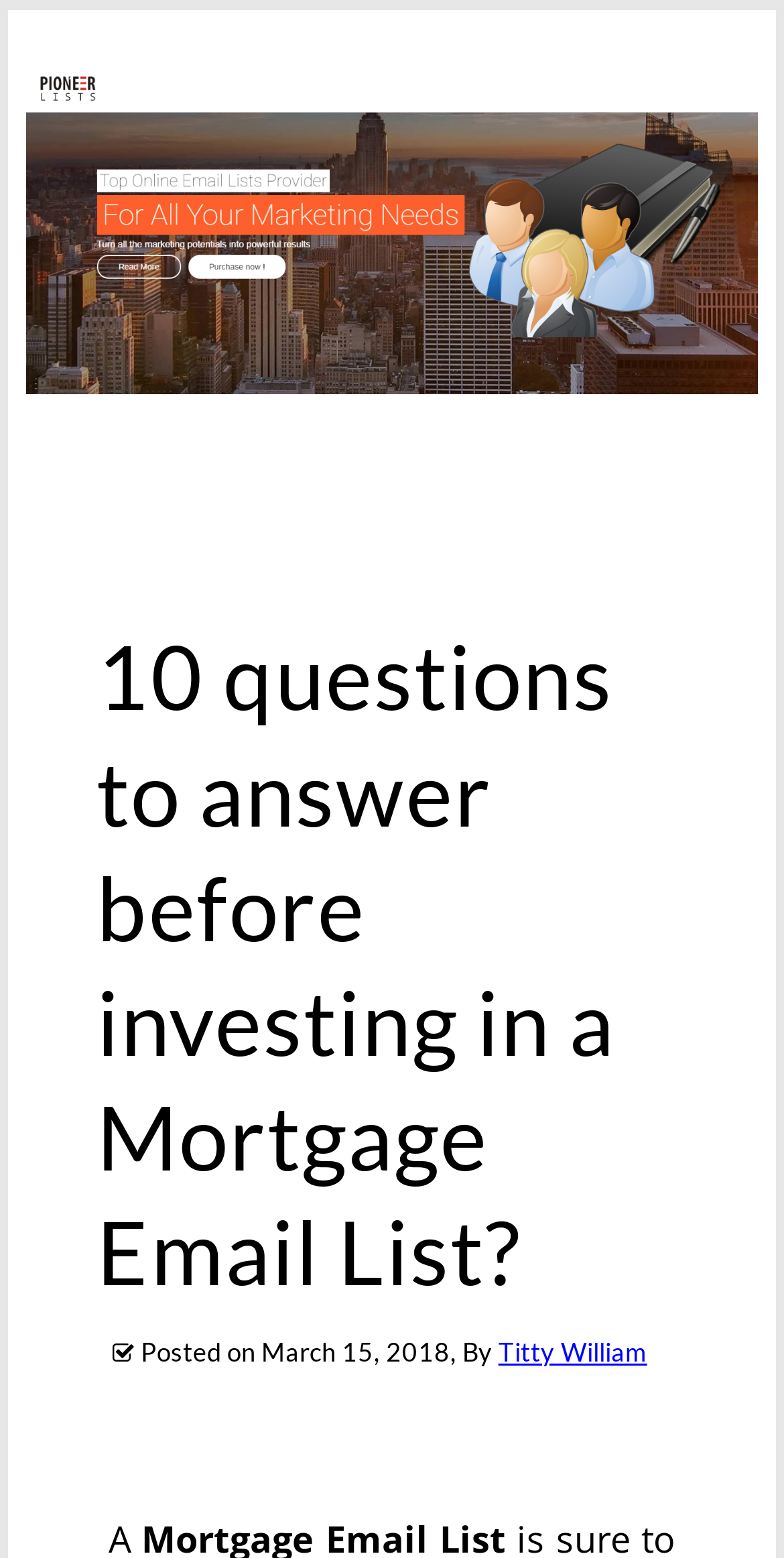Extract the text of the main heading from the webpage.

10 questions to answer before investing in a Mortgage Email List?